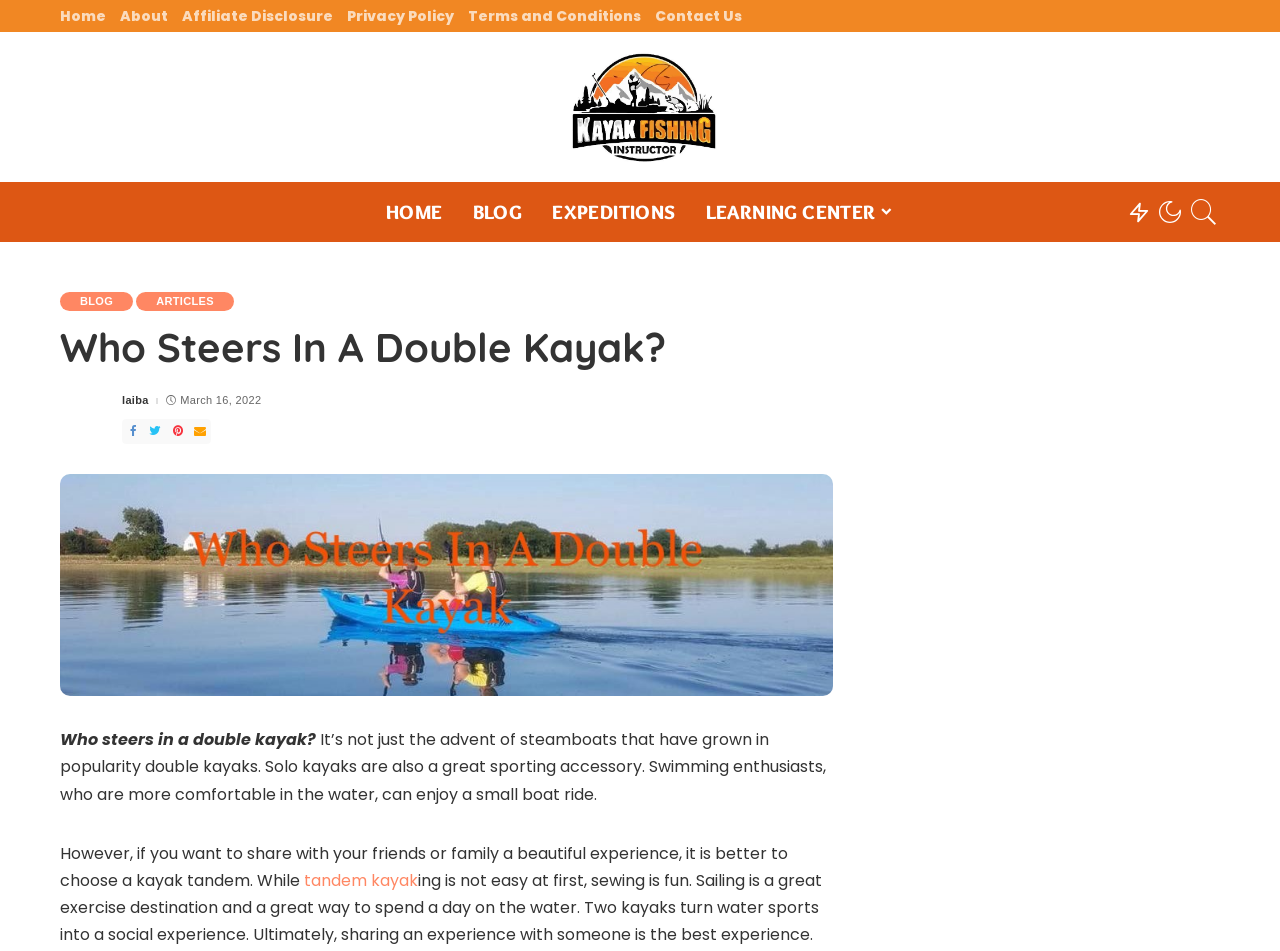Using the provided description: "EXPEDITIONS", find the bounding box coordinates of the corresponding UI element. The output should be four float numbers between 0 and 1, in the format [left, top, right, bottom].

[0.42, 0.191, 0.54, 0.254]